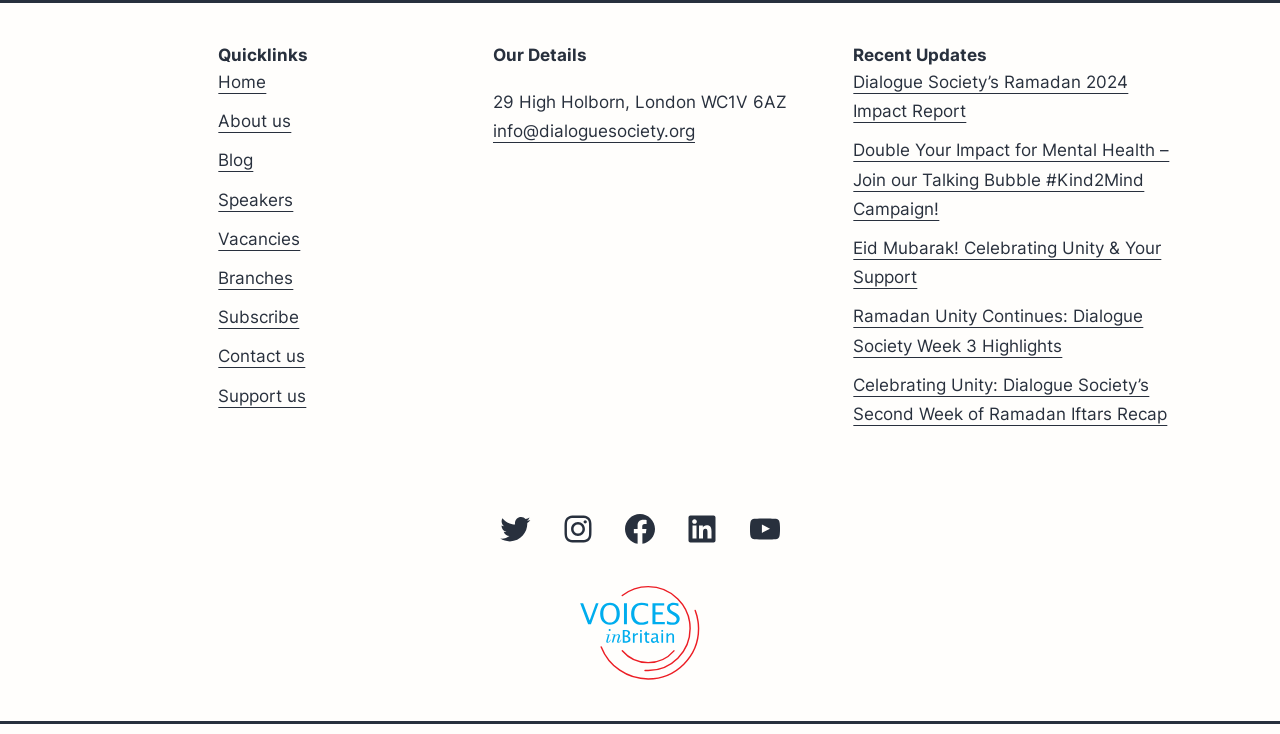Please specify the bounding box coordinates of the element that should be clicked to execute the given instruction: 'view recent updates'. Ensure the coordinates are four float numbers between 0 and 1, expressed as [left, top, right, bottom].

[0.667, 0.058, 0.922, 0.091]